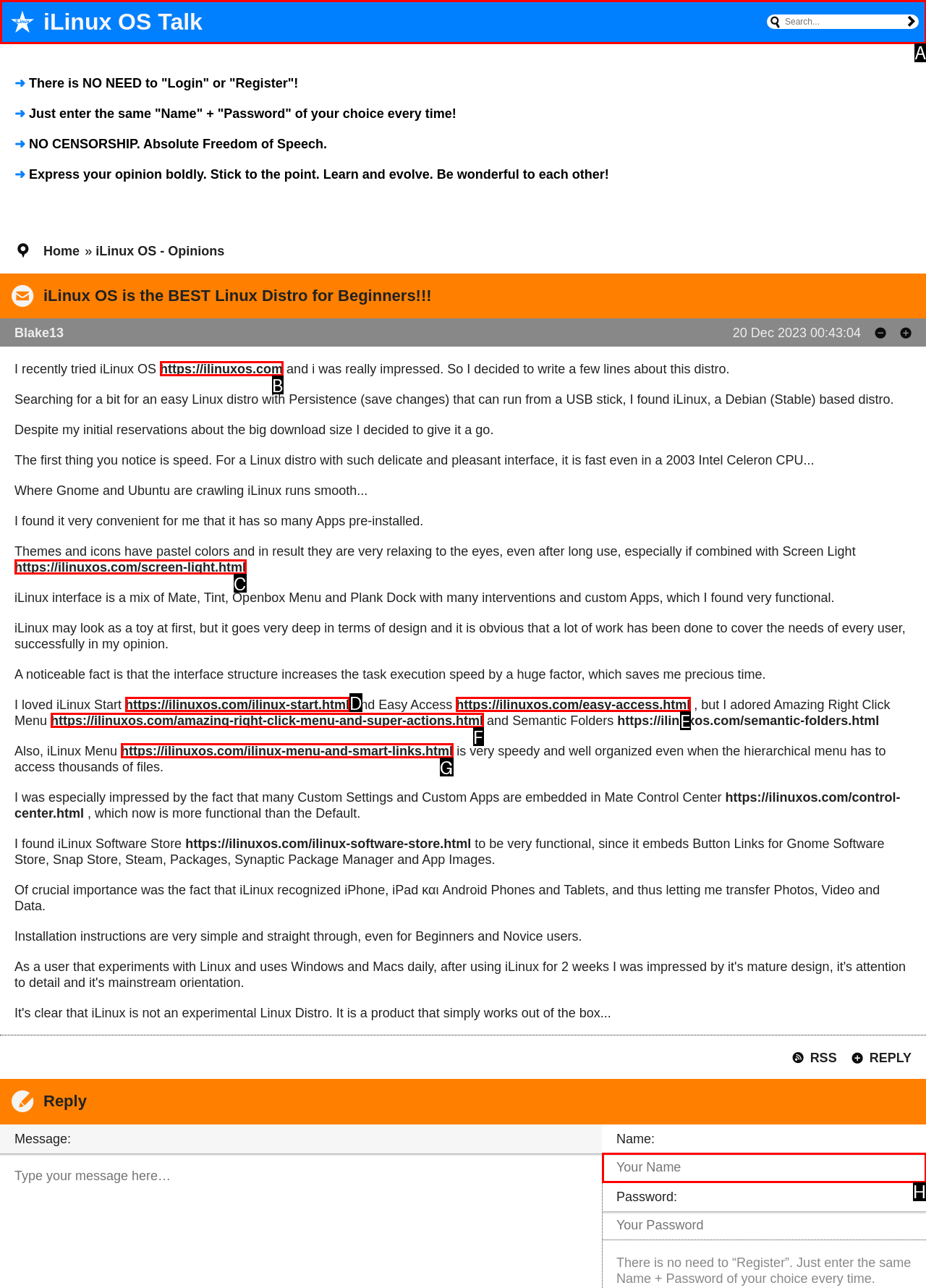Determine the correct UI element to click for this instruction: Enter your name. Respond with the letter of the chosen element.

H